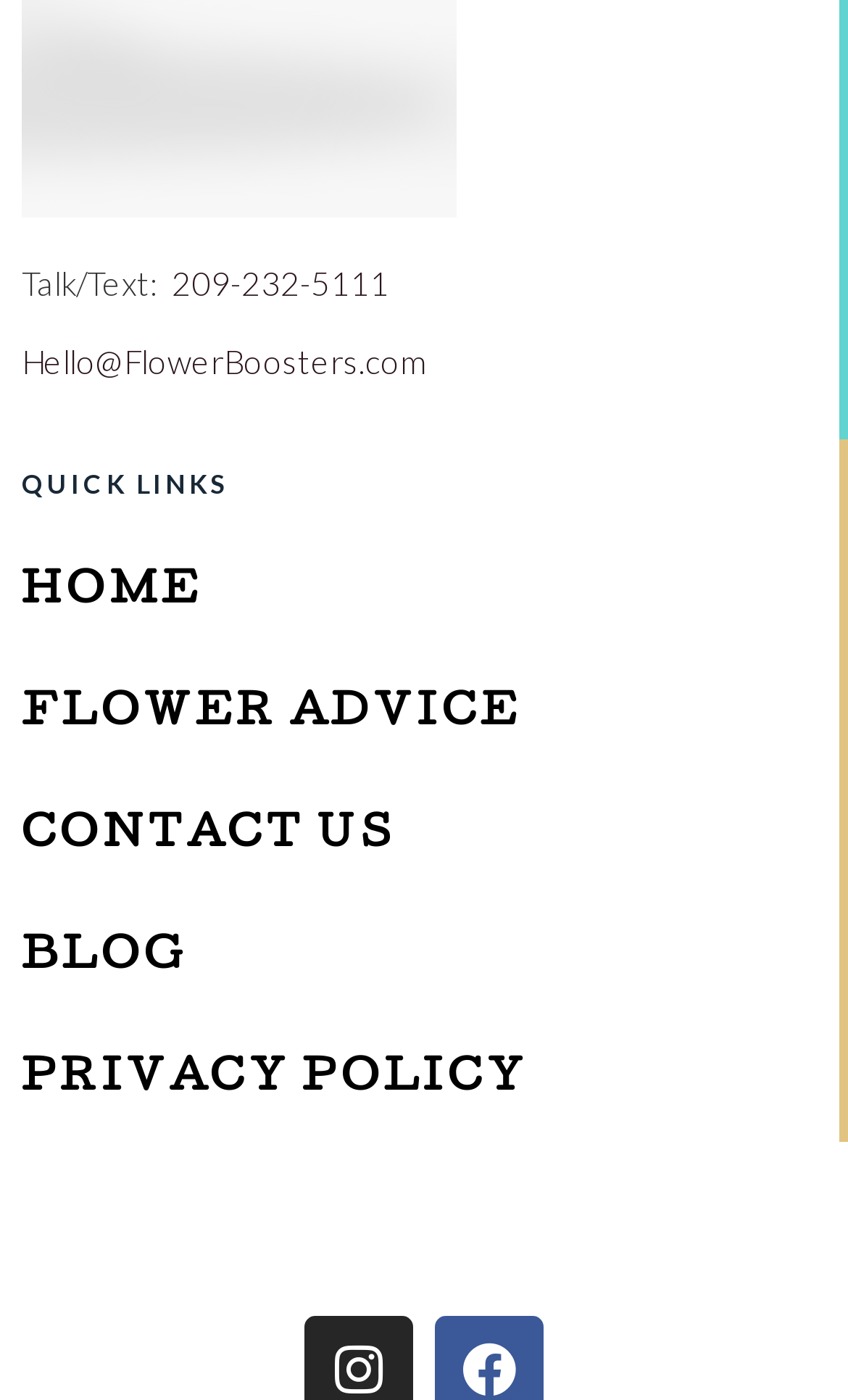Find the bounding box coordinates of the clickable element required to execute the following instruction: "Send an email". Provide the coordinates as four float numbers between 0 and 1, i.e., [left, top, right, bottom].

[0.026, 0.244, 0.5, 0.272]